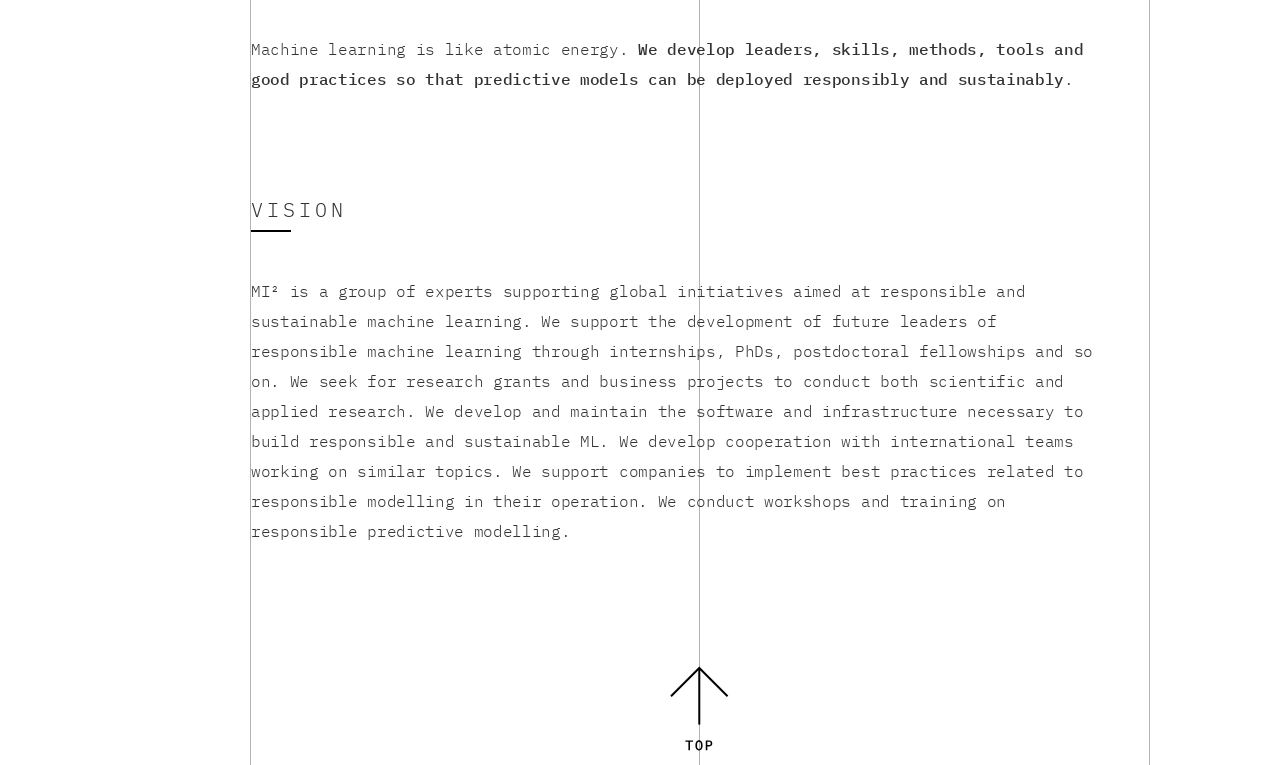Locate the UI element that matches the description parent_node: MI².AI in the webpage screenshot. Return the bounding box coordinates in the format (top-left x, top-left y, bottom-right x, bottom-right y), with values ranging from 0 to 1.

[0.196, 0.871, 0.896, 0.996]